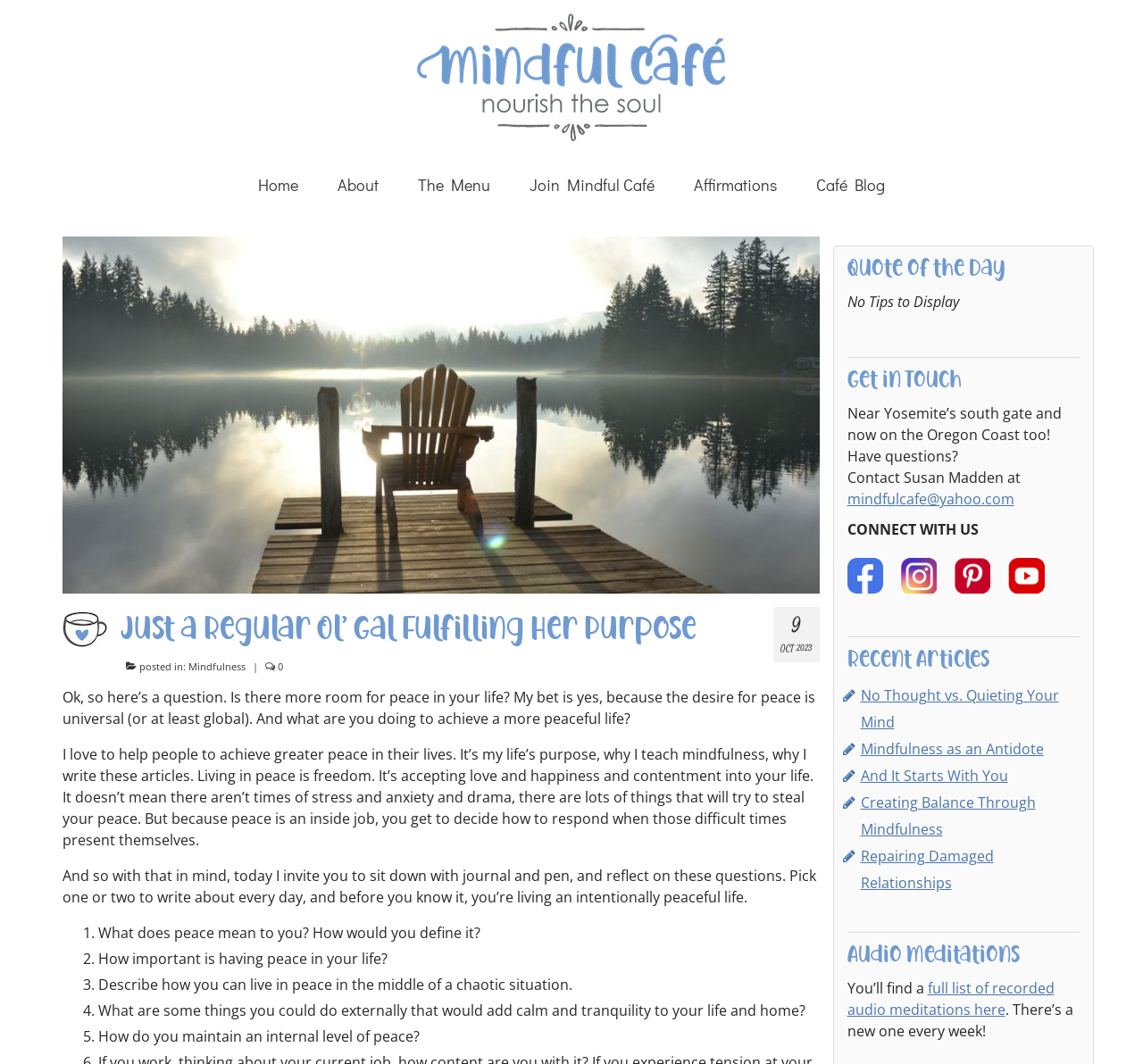Extract the bounding box for the UI element that matches this description: "Creating Balance Through Mindfulness".

[0.753, 0.745, 0.906, 0.789]